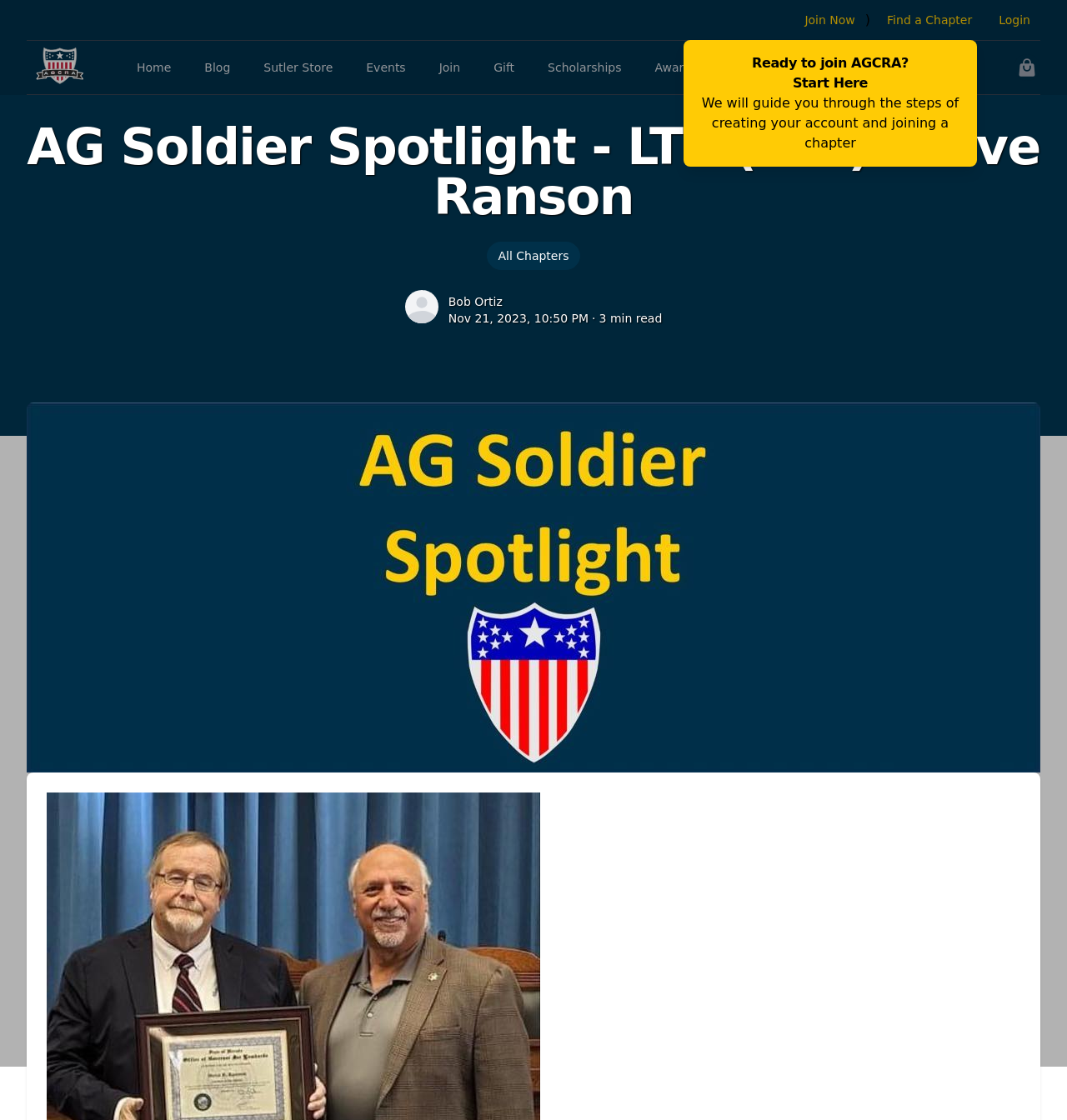Specify the bounding box coordinates of the area that needs to be clicked to achieve the following instruction: "Find a Chapter".

[0.822, 0.007, 0.92, 0.028]